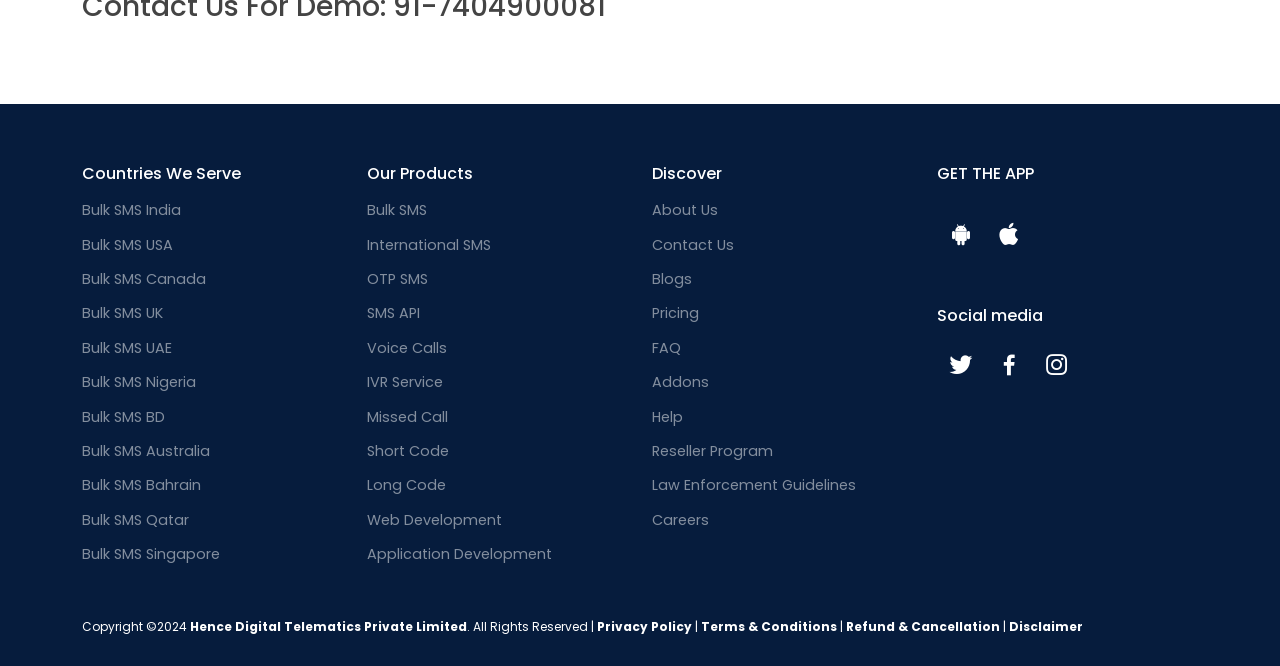Locate the bounding box coordinates of the clickable part needed for the task: "Follow on Facebook".

[0.732, 0.512, 0.77, 0.589]